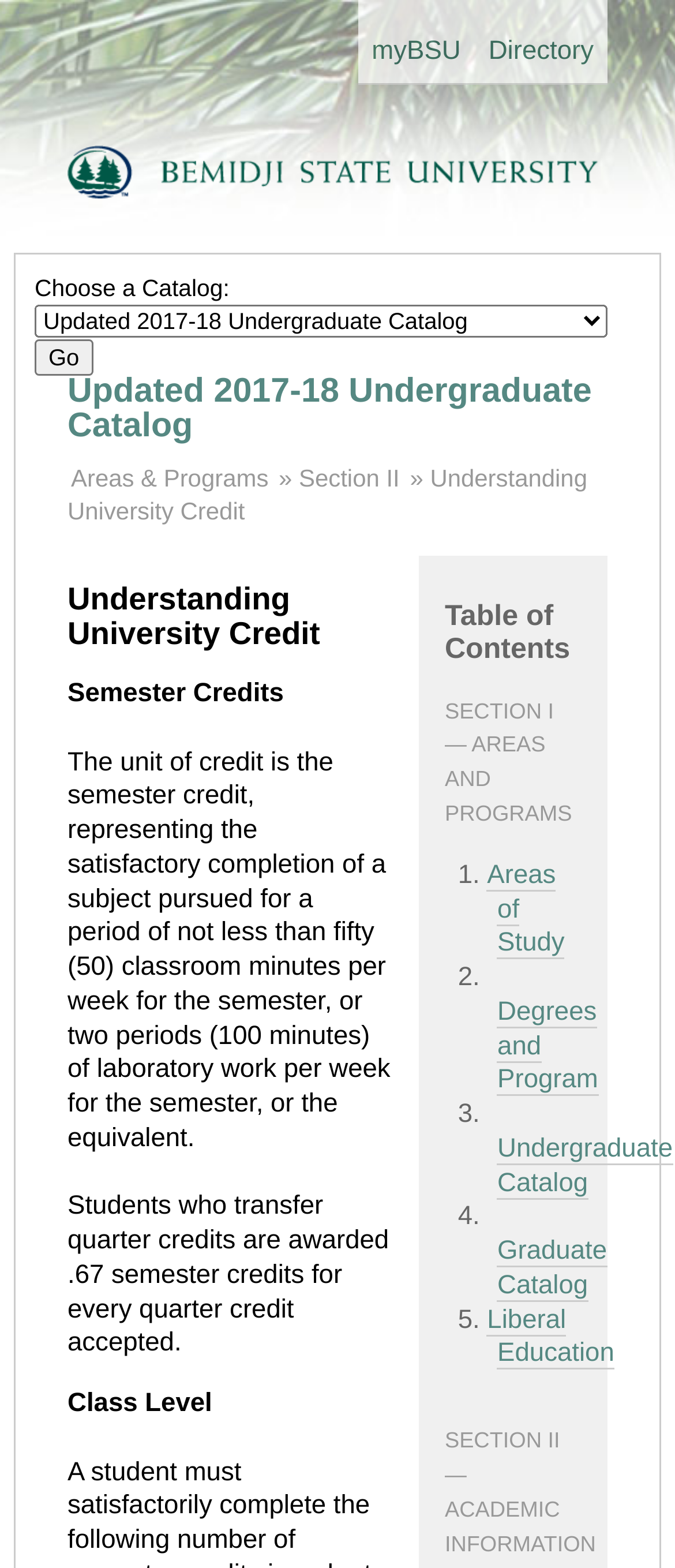Answer the question in a single word or phrase:
What is the unit of credit?

Semester credit